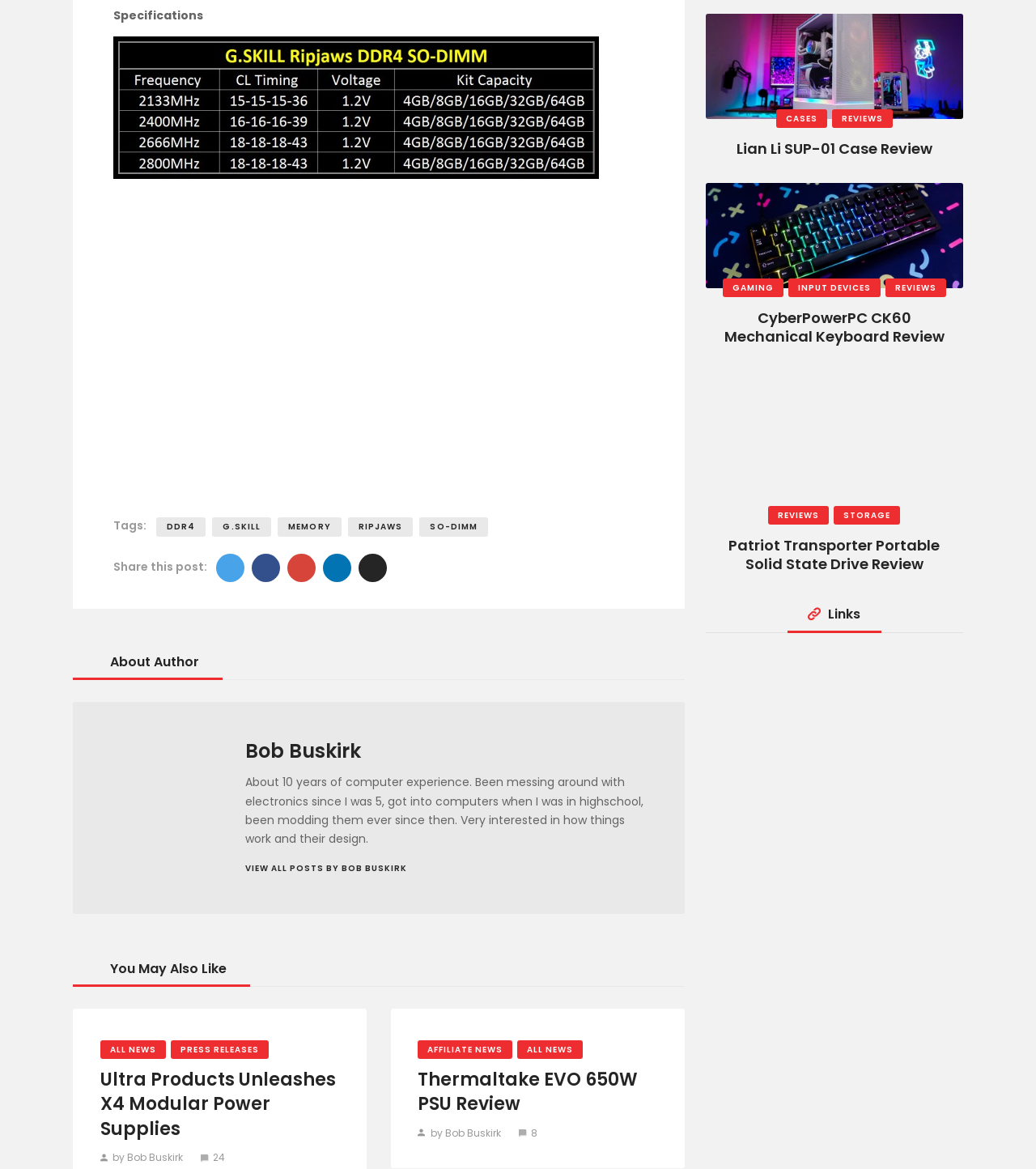Please respond to the question using a single word or phrase:
How many years of computer experience does the author have?

About 10 years